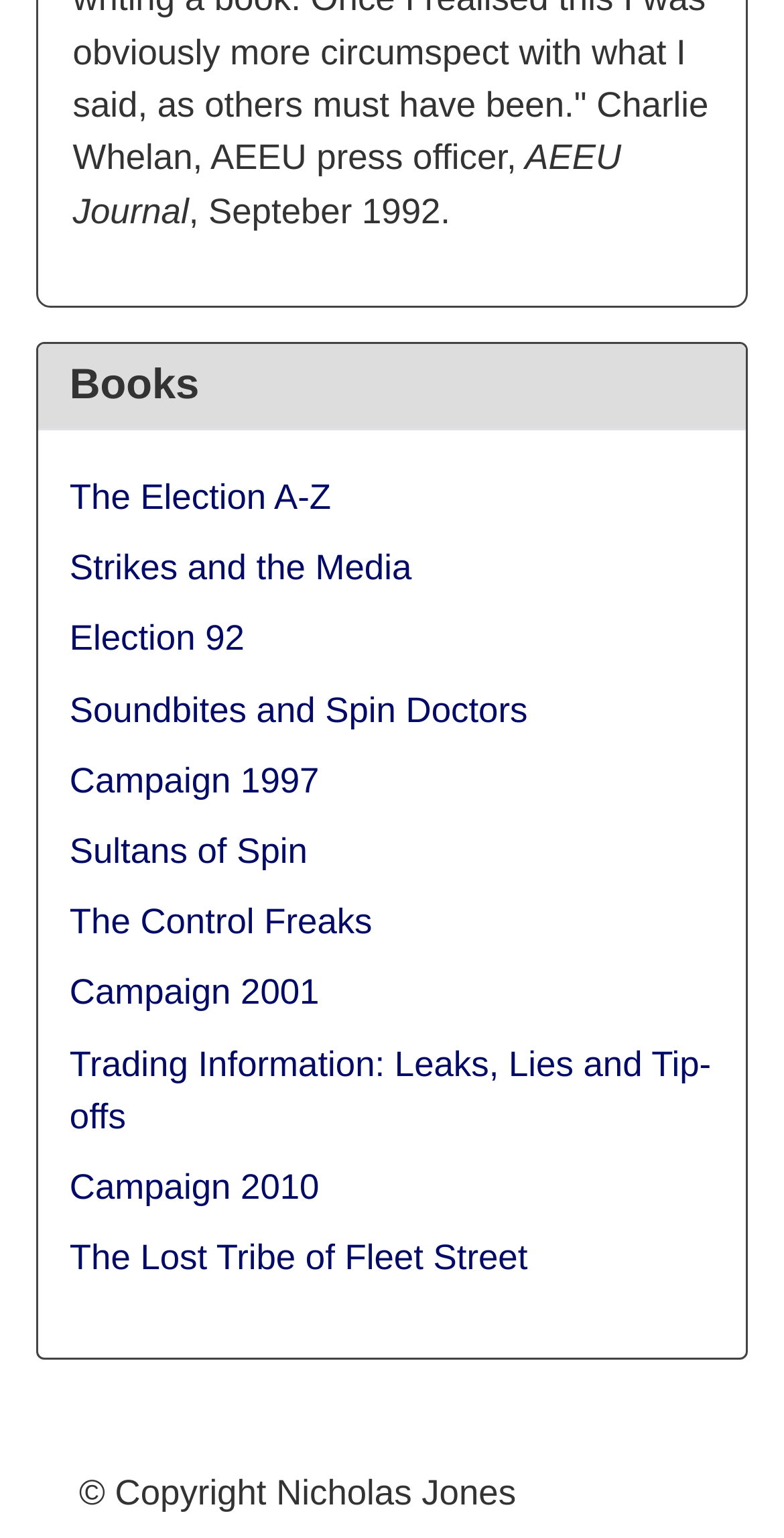Using the given description, provide the bounding box coordinates formatted as (top-left x, top-left y, bottom-right x, bottom-right y), with all values being floating point numbers between 0 and 1. Description: Campaign 2001

[0.089, 0.632, 0.407, 0.658]